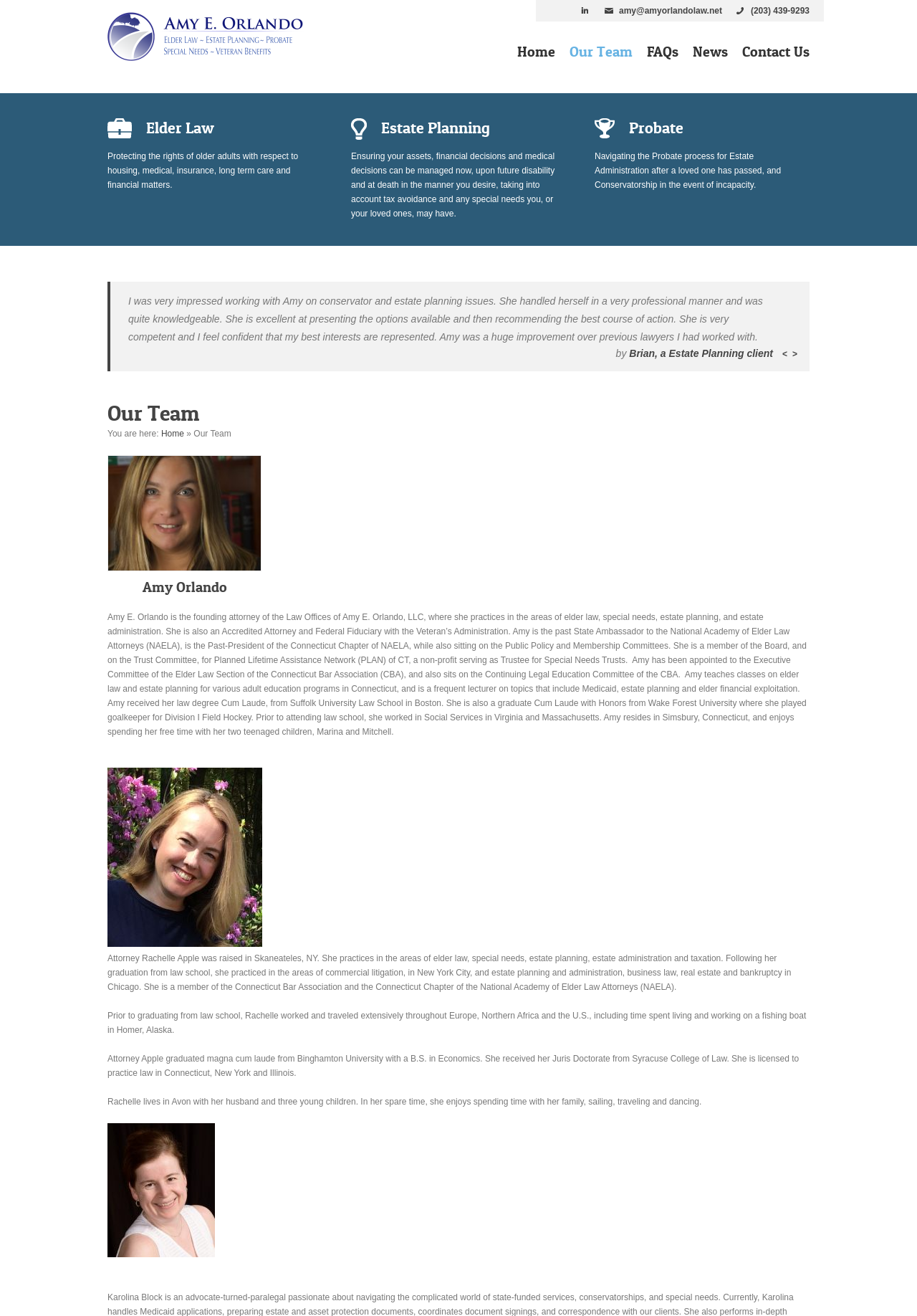What is the phone number of Amy Orlando's law office?
Please use the image to provide a one-word or short phrase answer.

(203) 439-9293